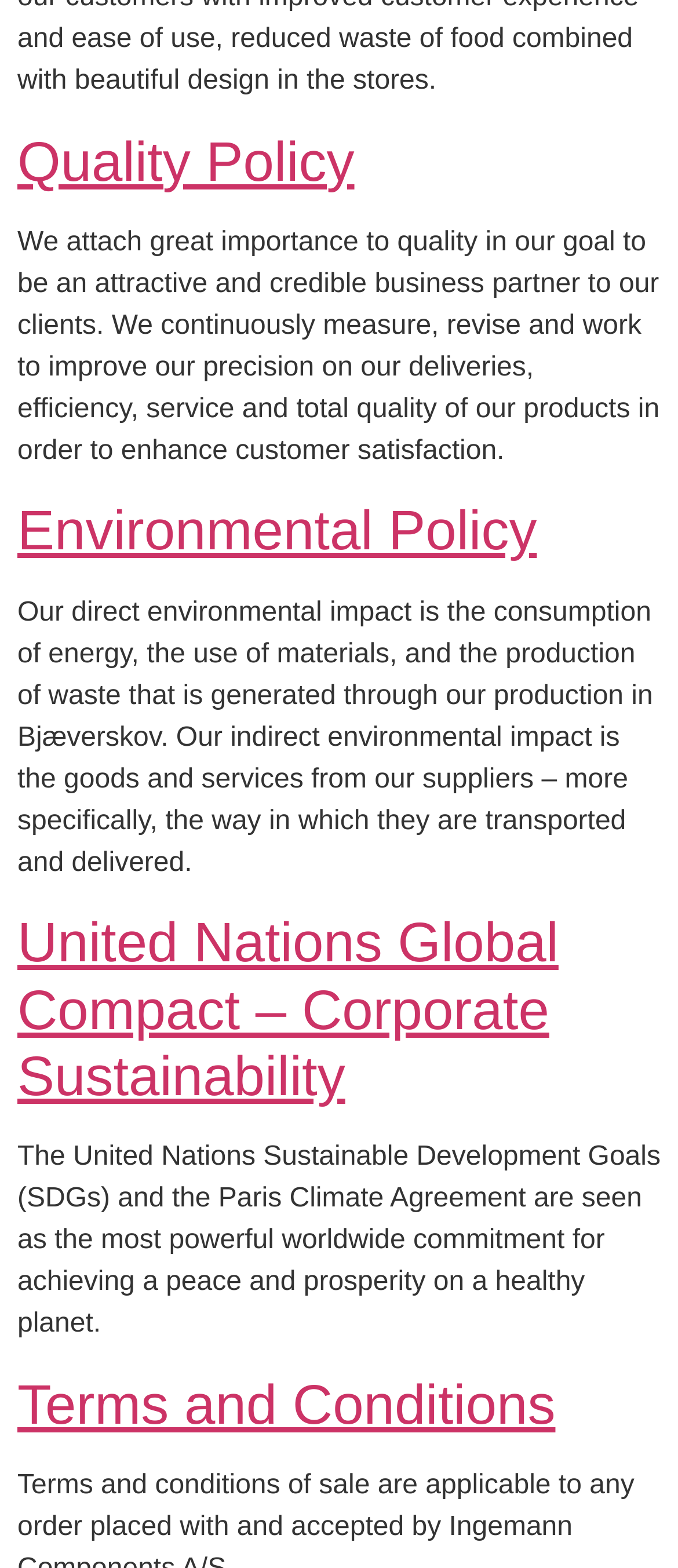What is the purpose of the United Nations Global Compact?
Based on the visual, give a brief answer using one word or a short phrase.

Achieve peace and prosperity on a healthy planet